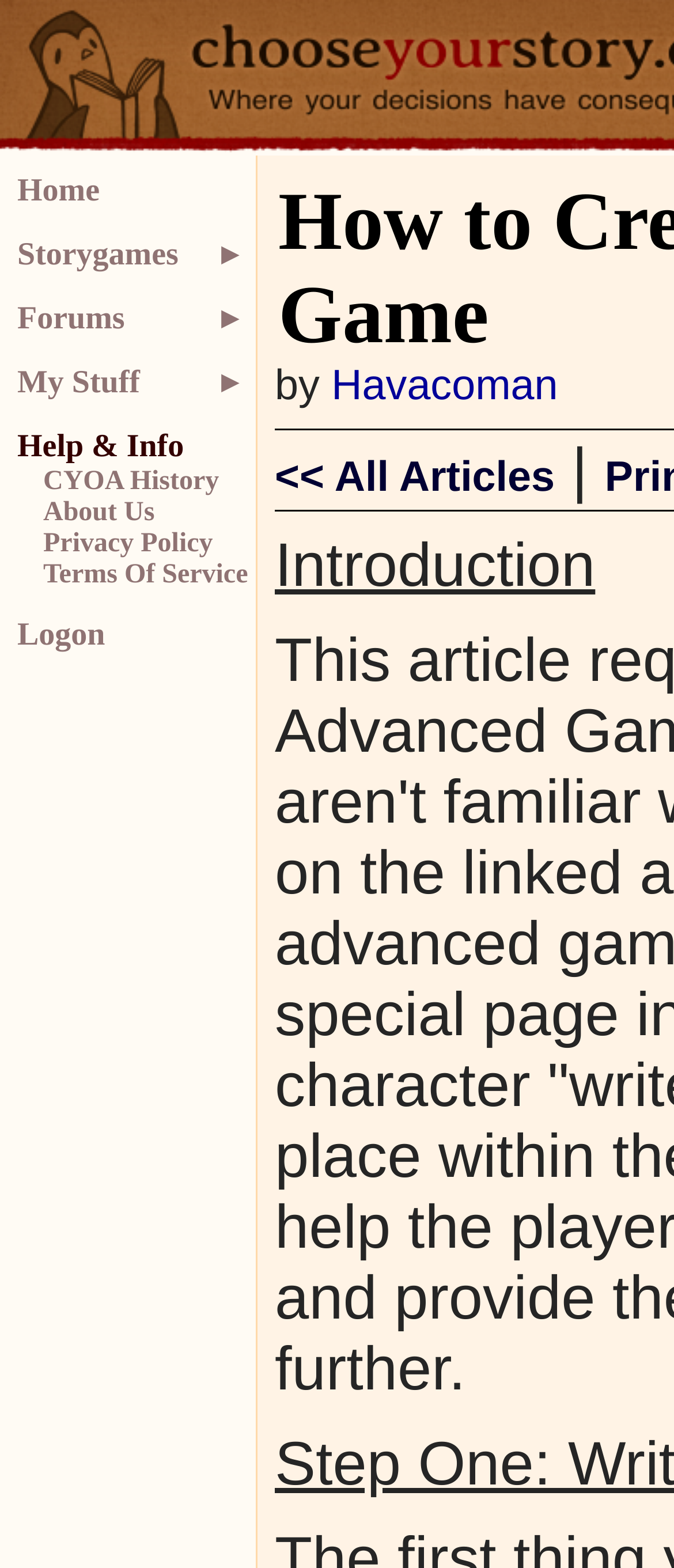What is the headline of the webpage?

How to Create a Journal in Your Game